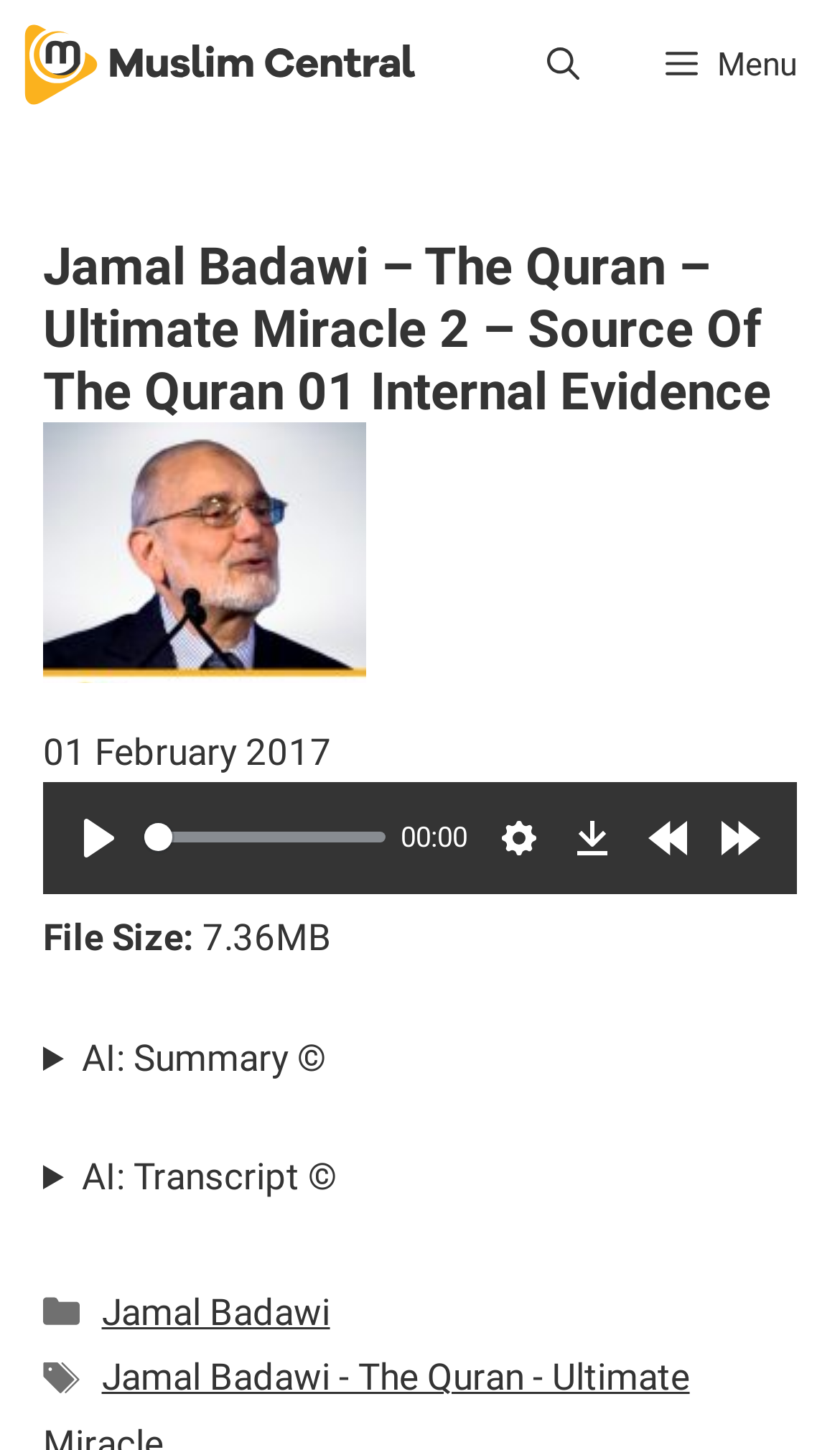Bounding box coordinates are given in the format (top-left x, top-left y, bottom-right x, bottom-right y). All values should be floating point numbers between 0 and 1. Provide the bounding box coordinate for the UI element described as: Settings

[0.576, 0.554, 0.658, 0.602]